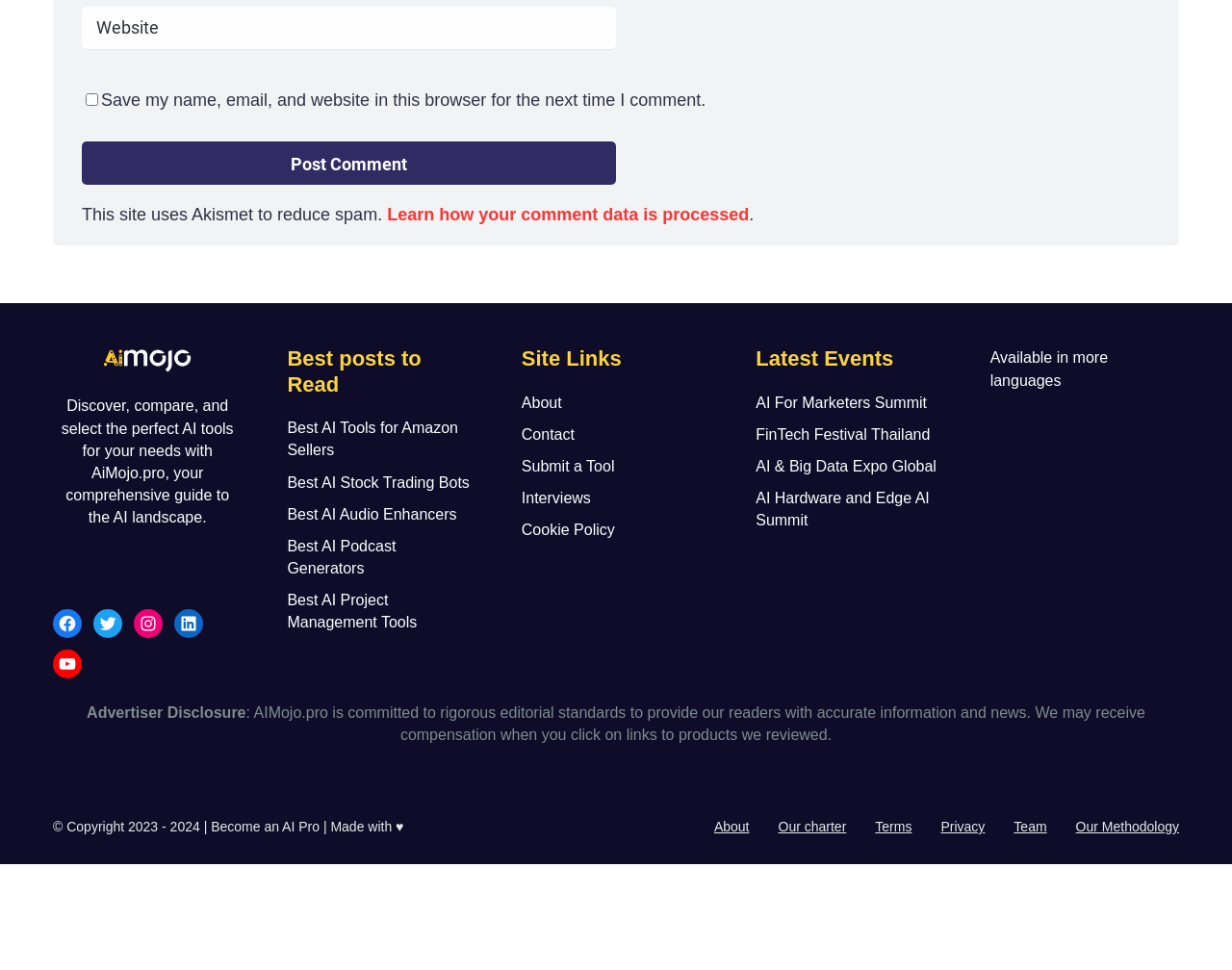Given the description of the UI element: "About us", predict the bounding box coordinates in the form of [left, top, right, bottom], with each value being a float between 0 and 1.

None